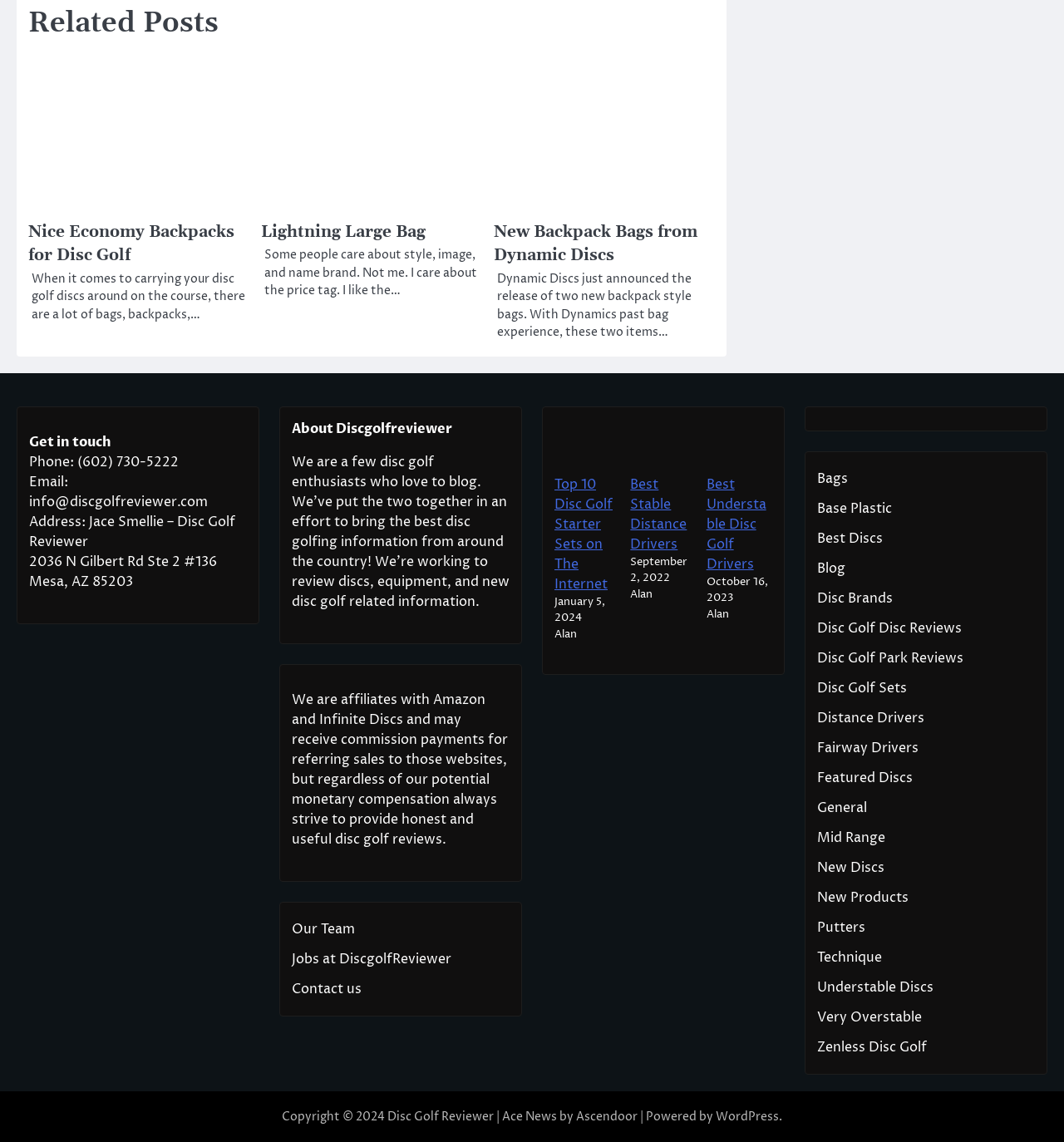What is the topic of the webpage?
Using the visual information from the image, give a one-word or short-phrase answer.

Disc Golf